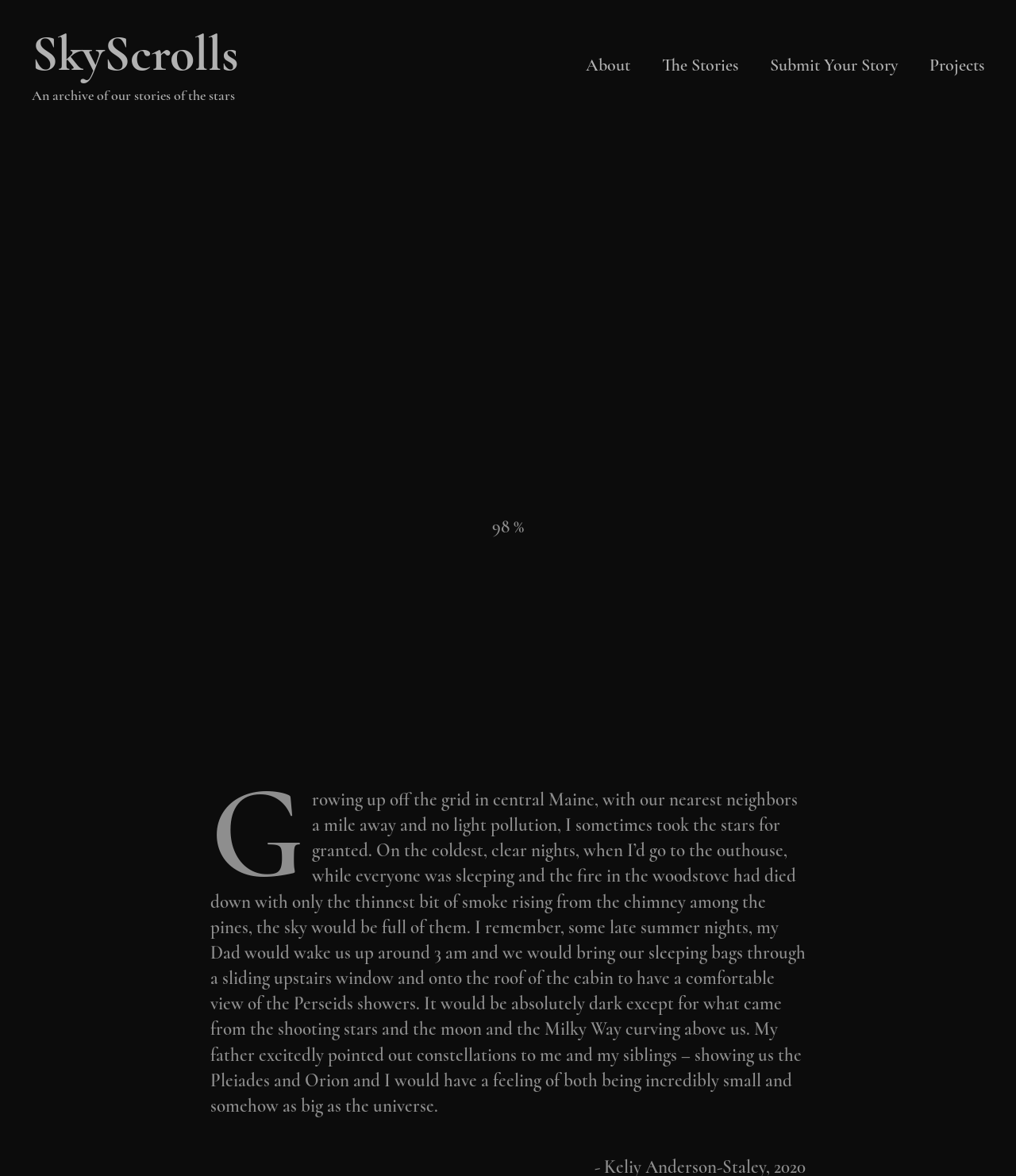Please answer the following question using a single word or phrase: 
What is the navigation menu located at?

Top right